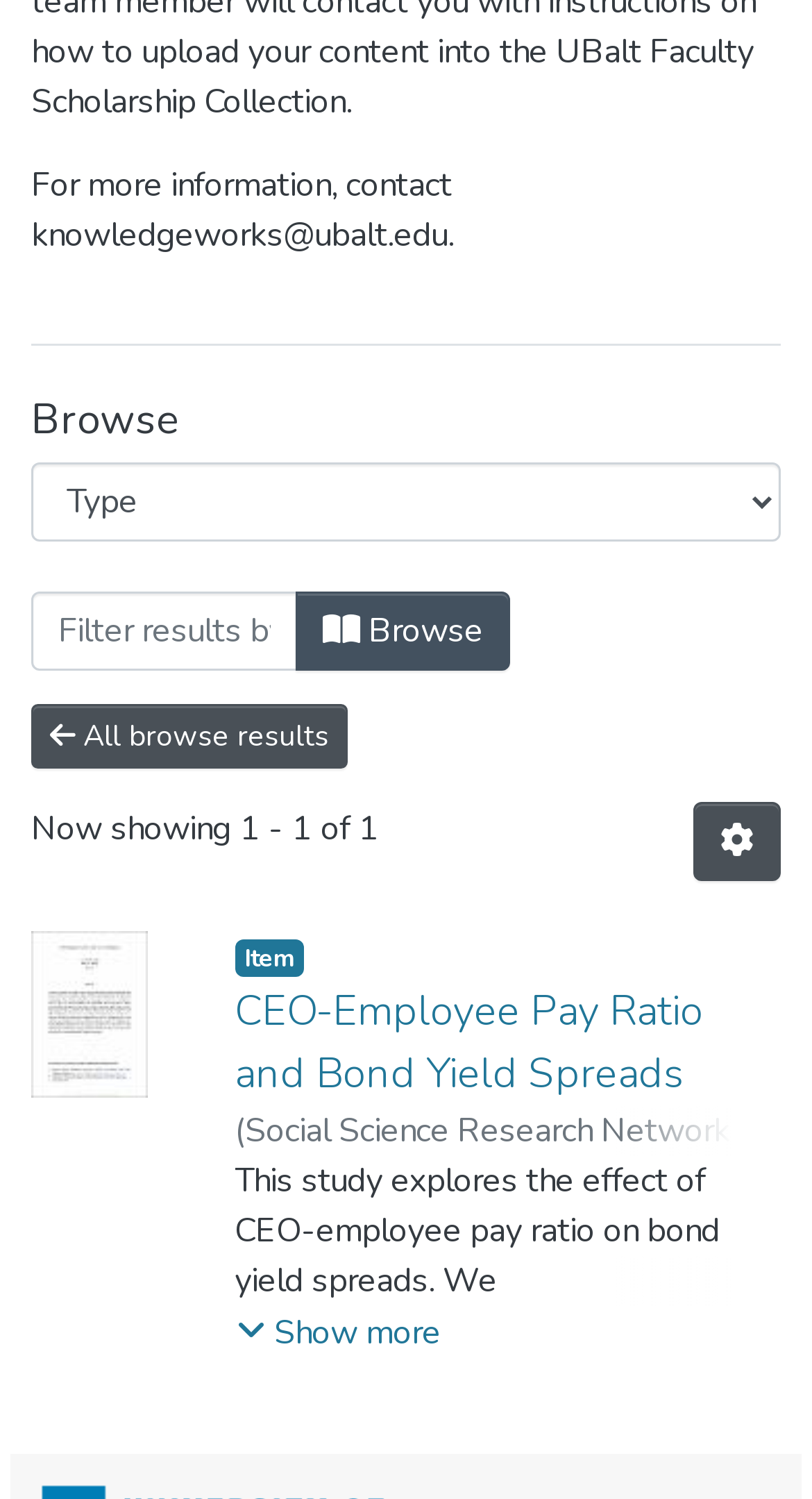How many items are shown on this page?
Look at the image and answer with only one word or phrase.

1